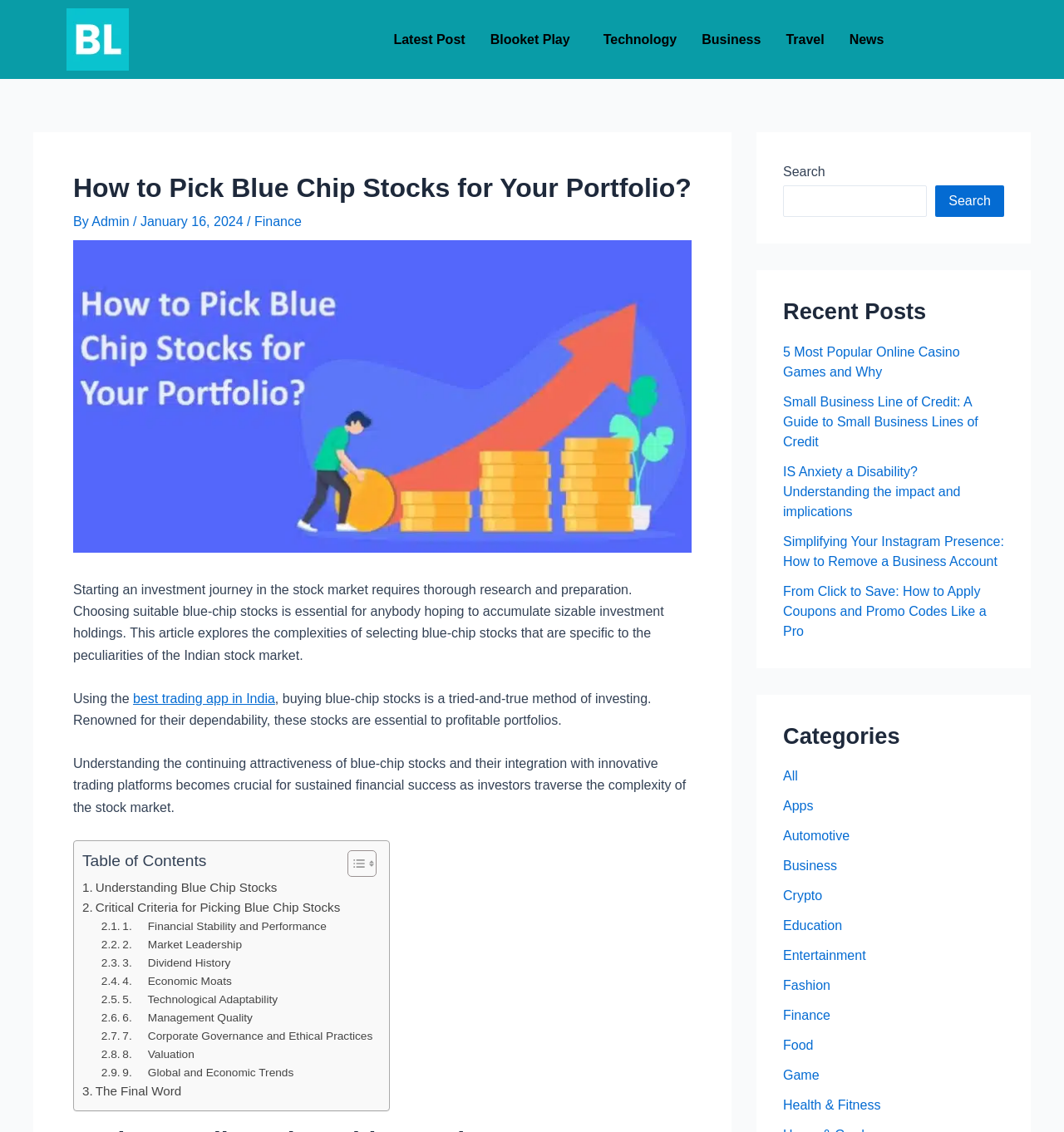What type of app is mentioned in the article?
Provide a thorough and detailed answer to the question.

The article mentions 'the best trading app in India' as a tool that can be used to buy blue-chip stocks, indicating that the app is related to trading and investment.